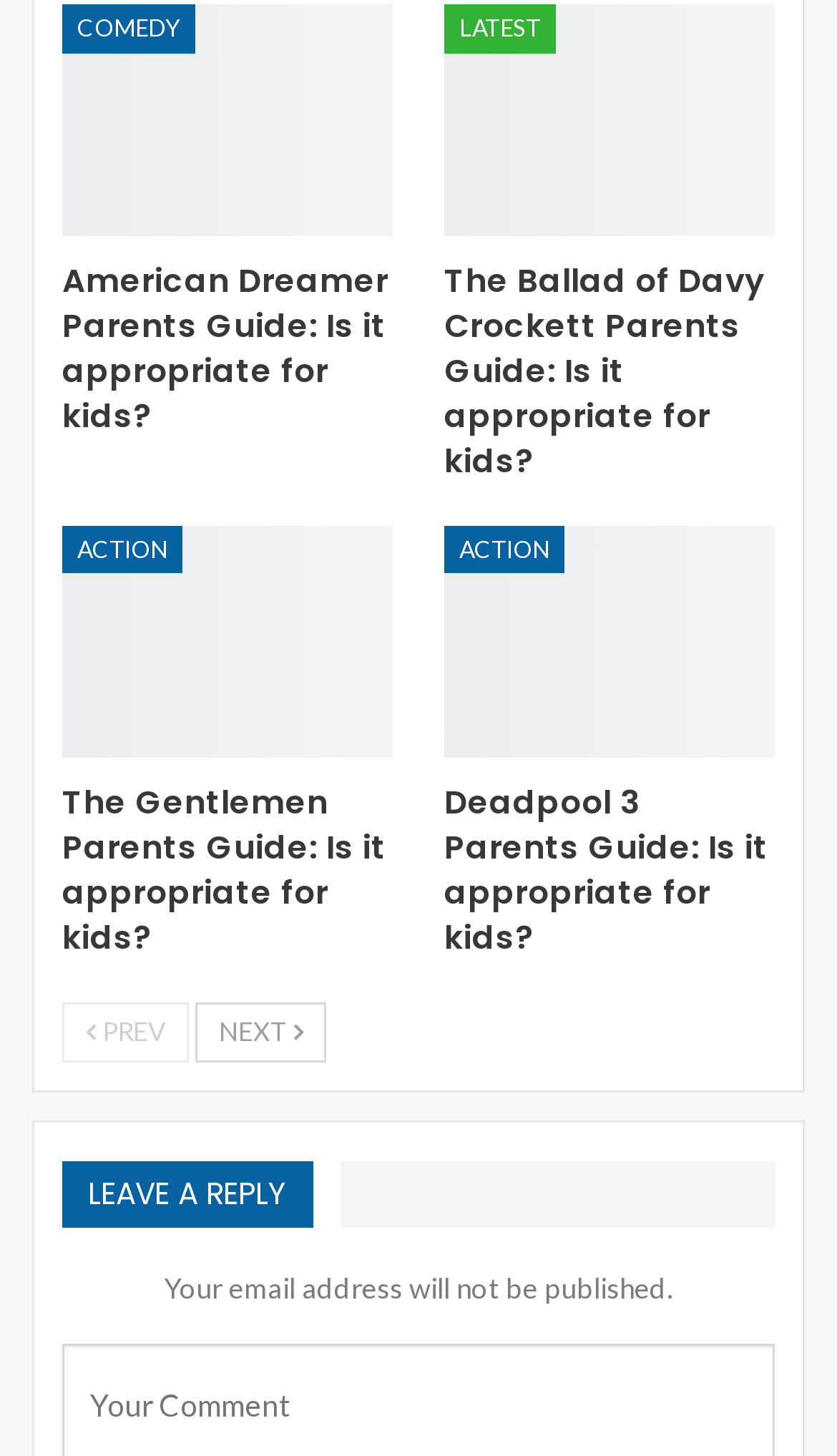What is the purpose of the 'LEAVE A REPLY' section?
Refer to the image and provide a one-word or short phrase answer.

To comment